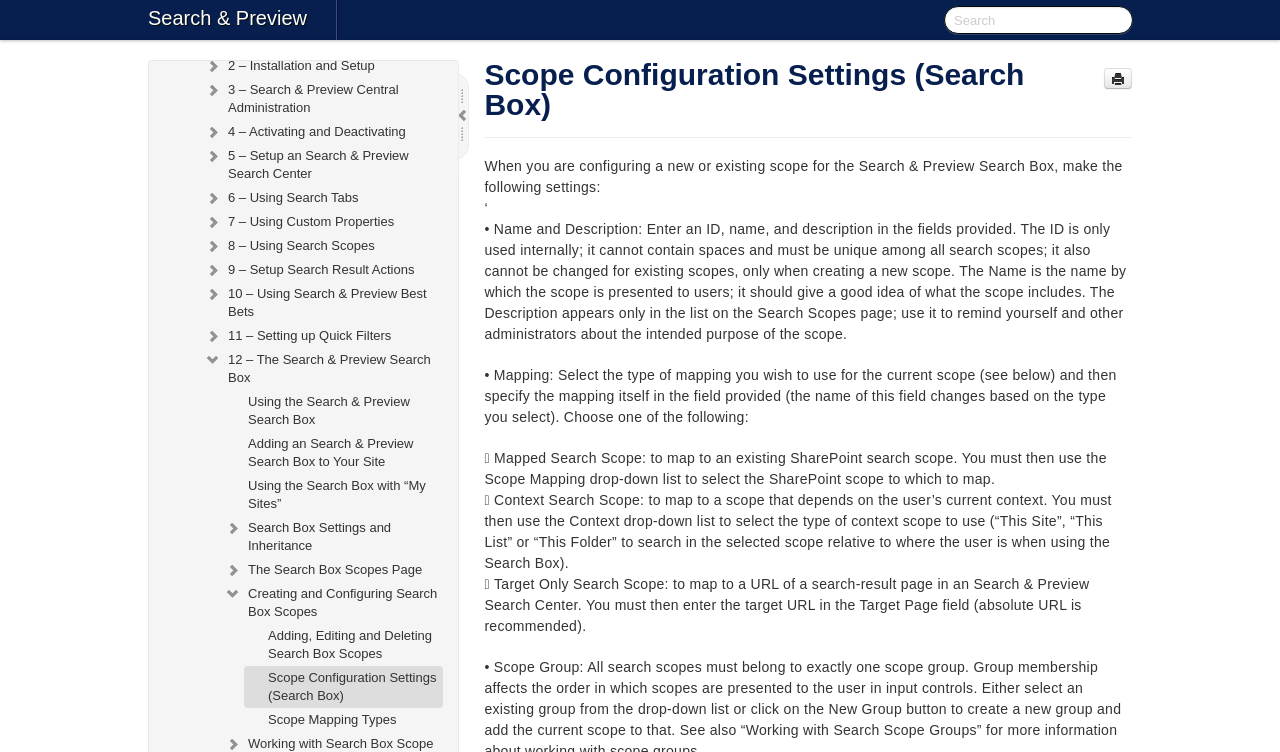What is the recommended format for the Target Page field?
Answer with a single word or phrase, using the screenshot for reference.

Absolute URL